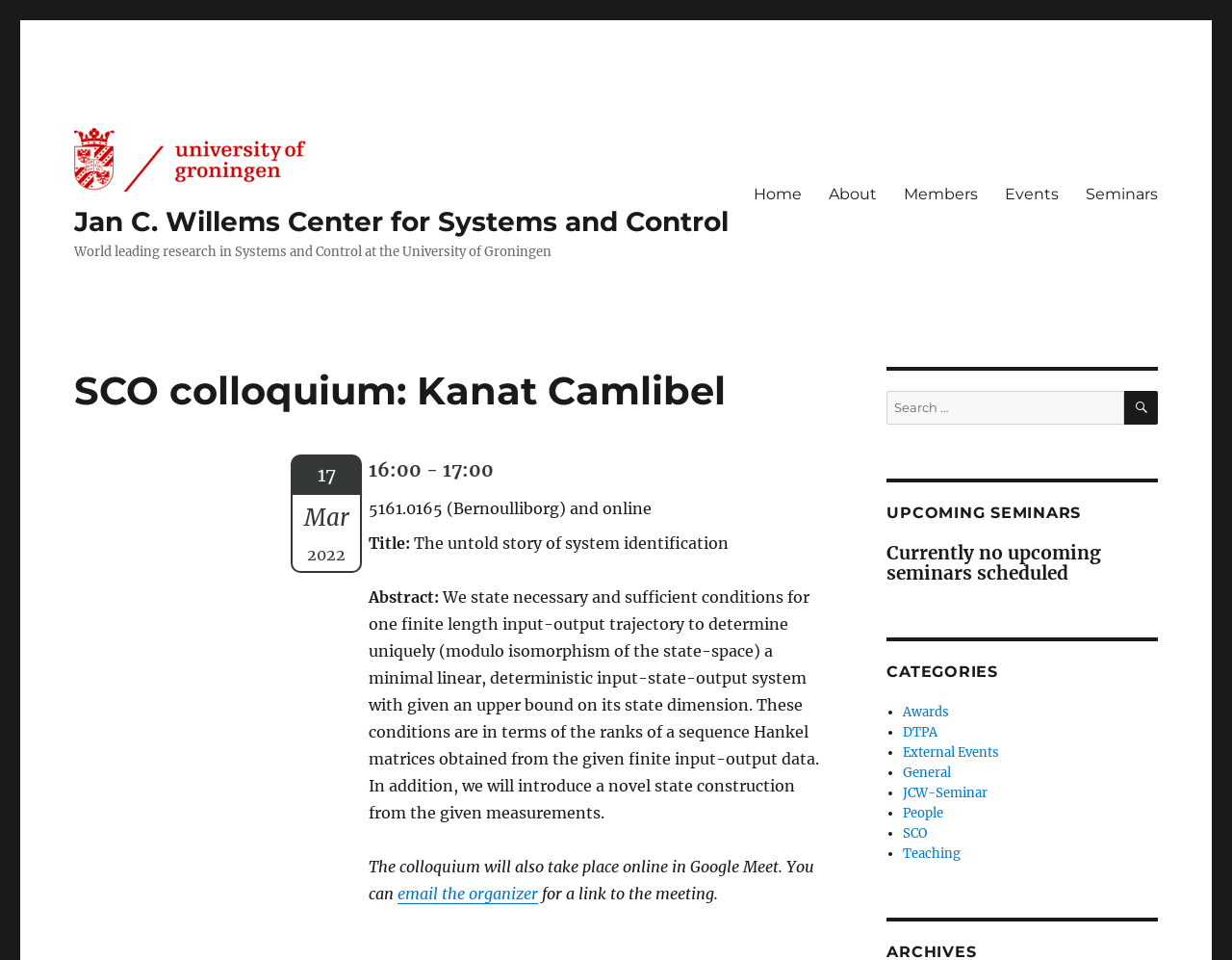Identify and provide the main heading of the webpage.

SCO colloquium: Kanat Camlibel